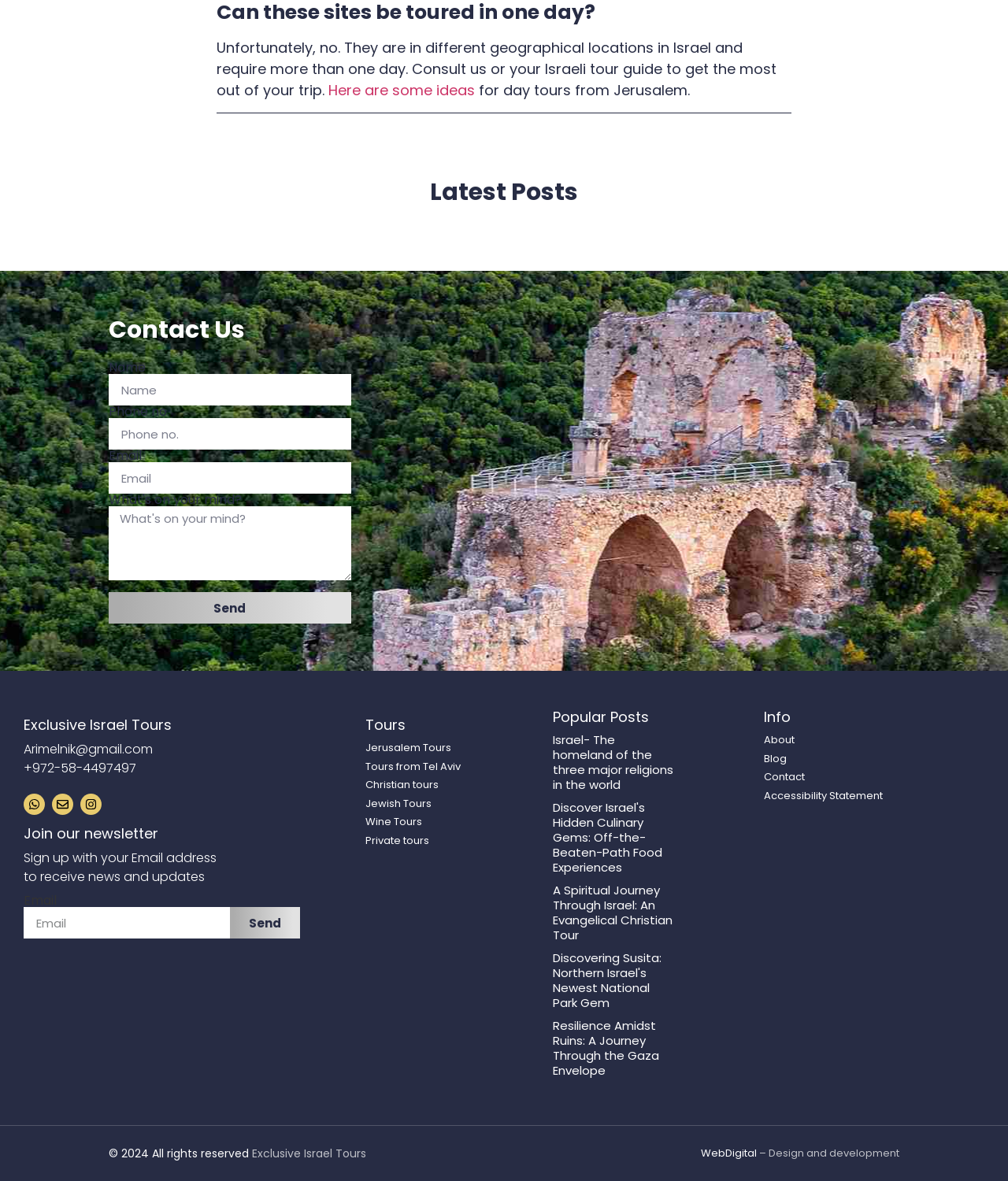Could you locate the bounding box coordinates for the section that should be clicked to accomplish this task: "Visit the 'Careers' page".

None